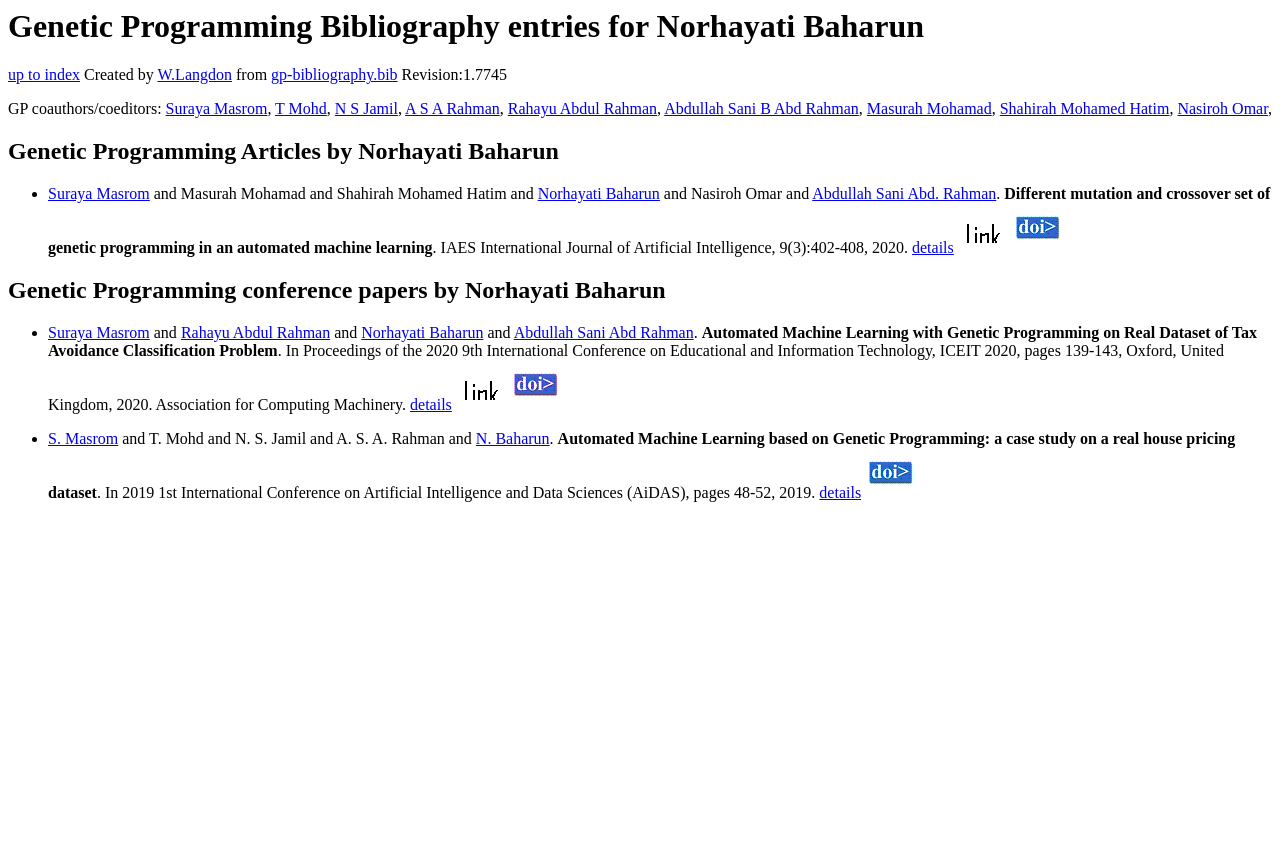Identify the coordinates of the bounding box for the element that must be clicked to accomplish the instruction: "check the conference paper details".

[0.32, 0.469, 0.353, 0.489]